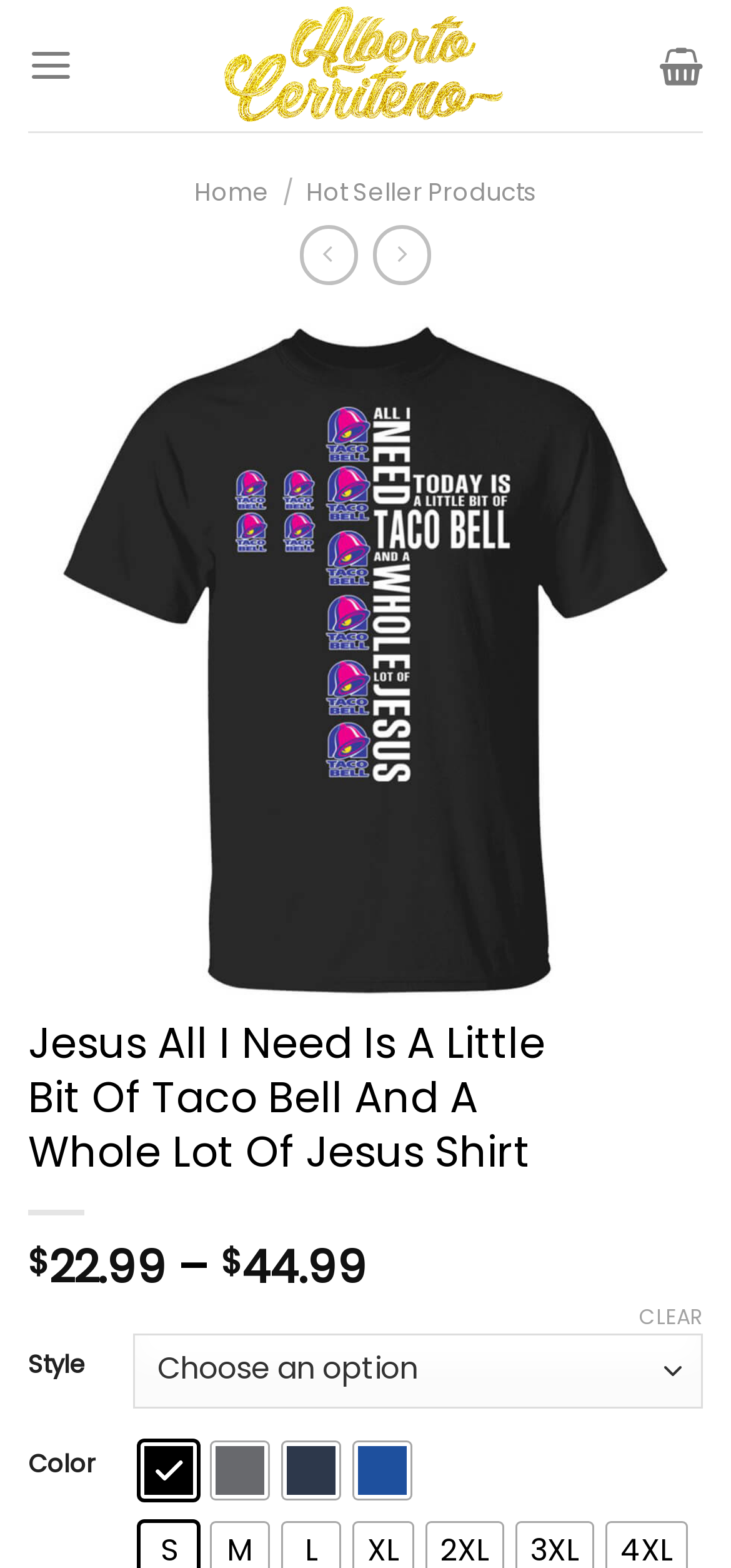Identify the first-level heading on the webpage and generate its text content.

Jesus All I Need Is A Little Bit Of Taco Bell And A Whole Lot Of Jesus Shirt